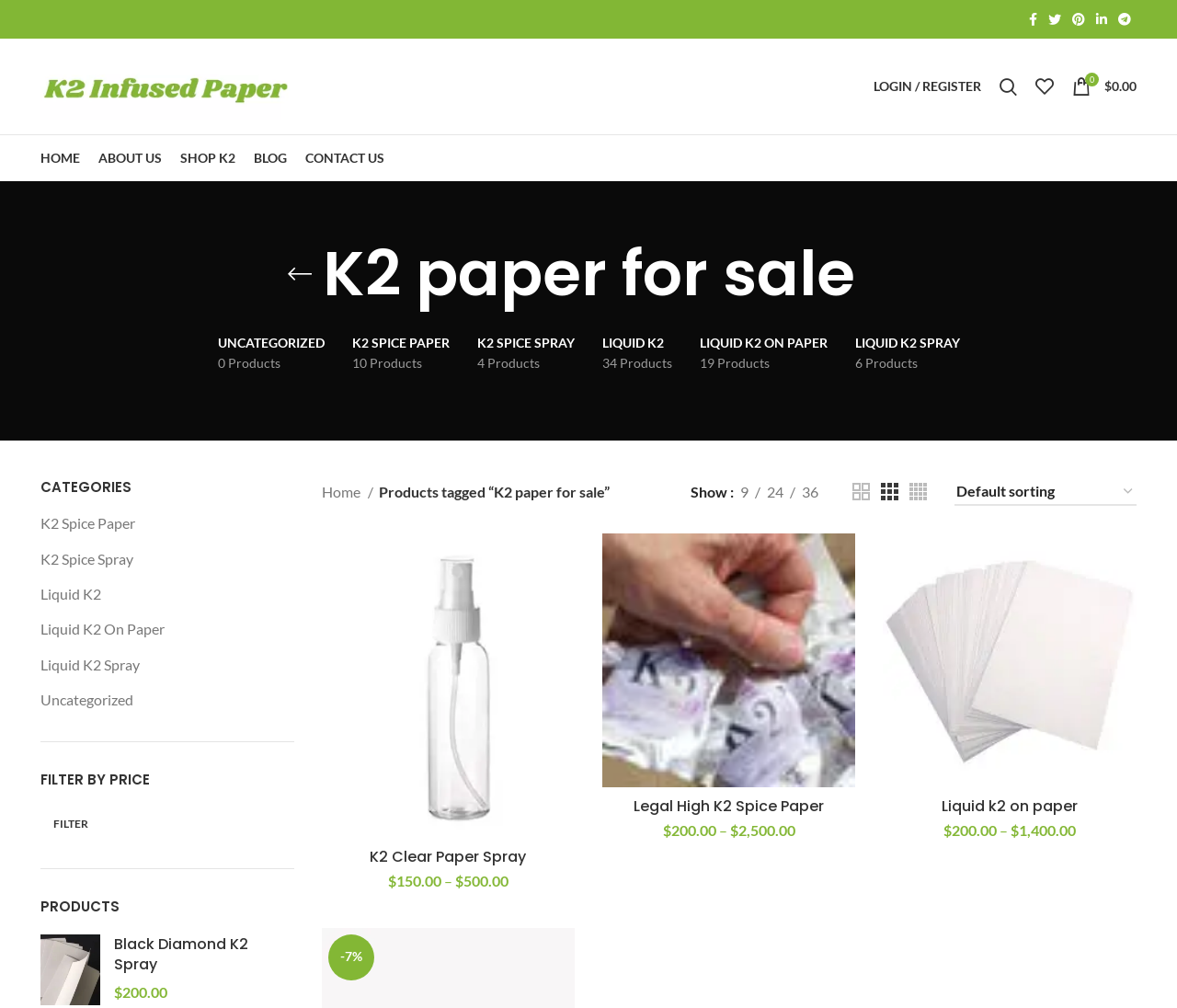Illustrate the webpage with a detailed description.

This webpage is an archive page for "K2 paper for sale" on the K2 Infused Paper website. At the top, there are social media links to Facebook, Twitter, Pinterest, Linkedin, and Telegram, aligned horizontally. Below them, there is a logo and a navigation menu with links to "HOME", "ABOUT US", "SHOP K2", "BLOG", and "CONTACT US".

On the left side, there is a sidebar with a search bar, a "My Wishlist" link, and a shopping cart icon with a price of $0.00. Below the navigation menu, there is a heading "K2 paper for sale" and a breadcrumb trail showing the current page location.

The main content area is divided into two sections. The left section has a list of categories, including "UNCATEGORIZED", "K2 SPICE PAPER", "K2 SPICE SPRAY", "LIQUID K2", "LIQUID K2 ON PAPER", and "LIQUID K2 SPRAY", with the number of products in each category. Below the categories, there is a filter by price section with a minimum and maximum price input field and a "FILTER" button.

The right section displays a list of products, each with an image, product name, price, and a "Compare" button. The products are listed in a grid view, with three products per row. There are also pagination links at the bottom to navigate through the product list.

Above the product list, there is a heading "PRODUCTS" and a dropdown menu to select the number of products to display per page. There are also links to switch between grid view and list view.